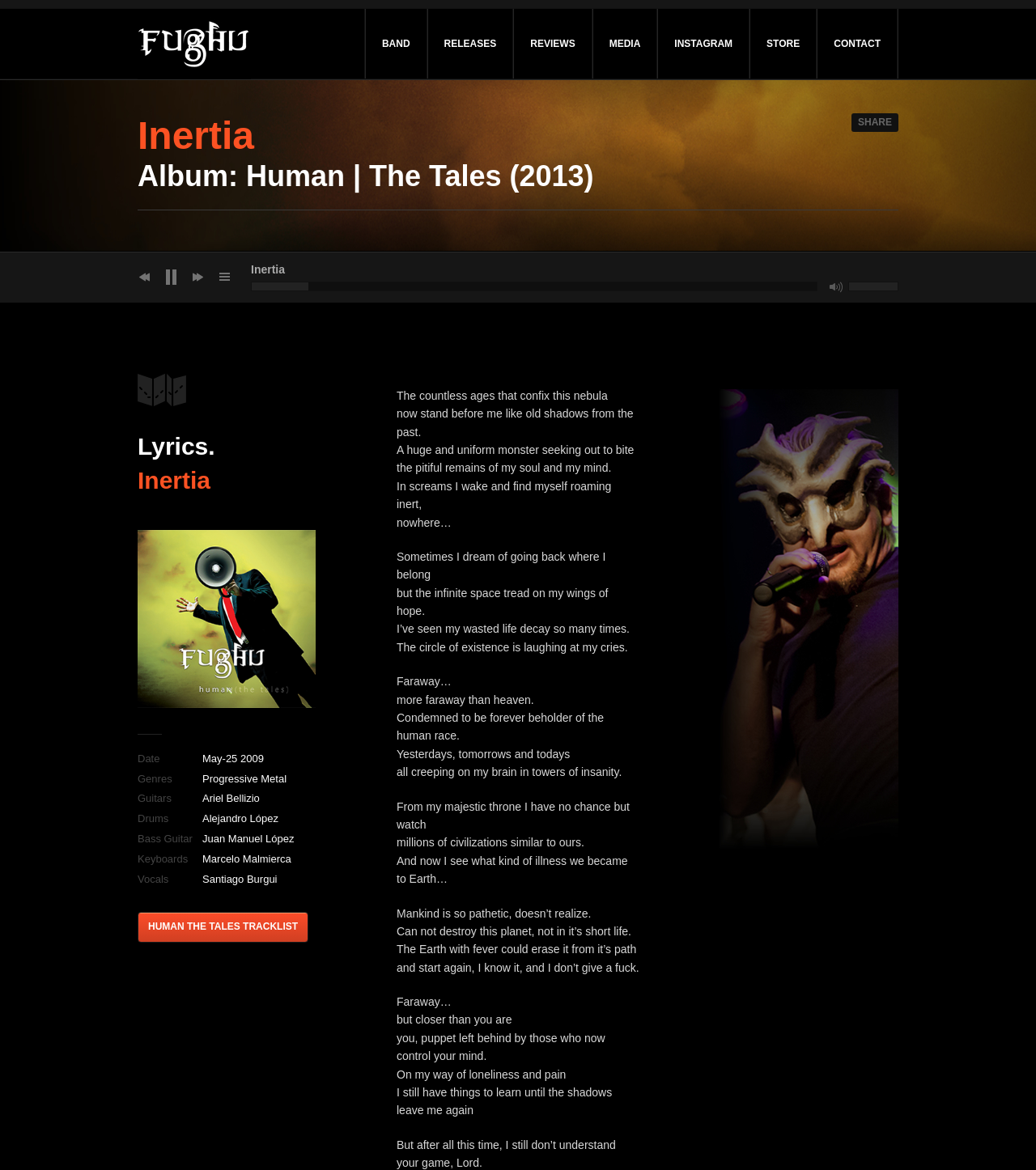How many links are there in the header?
Answer briefly with a single word or phrase based on the image.

7